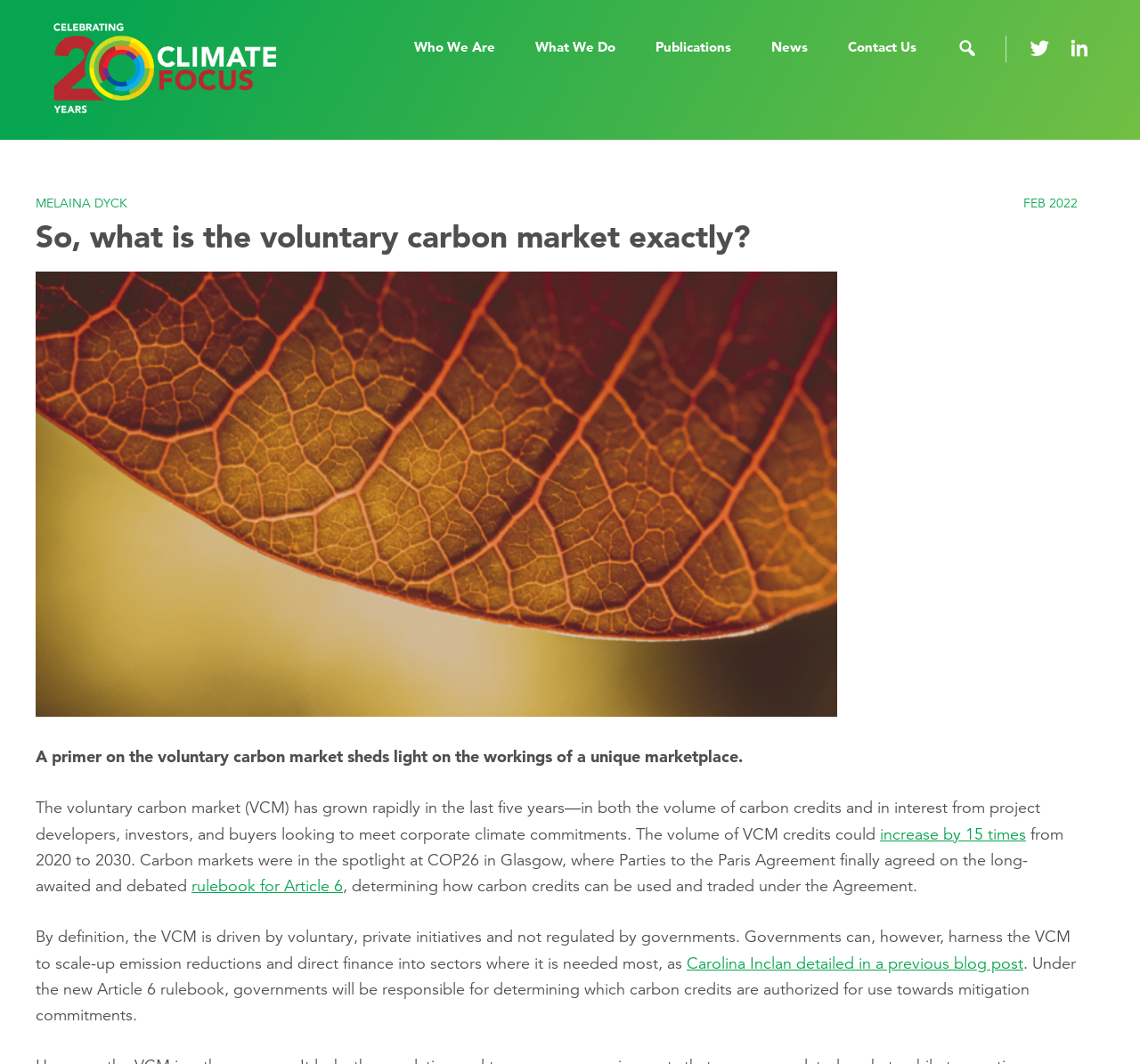Using a single word or phrase, answer the following question: 
What is the topic of the article?

Voluntary carbon market